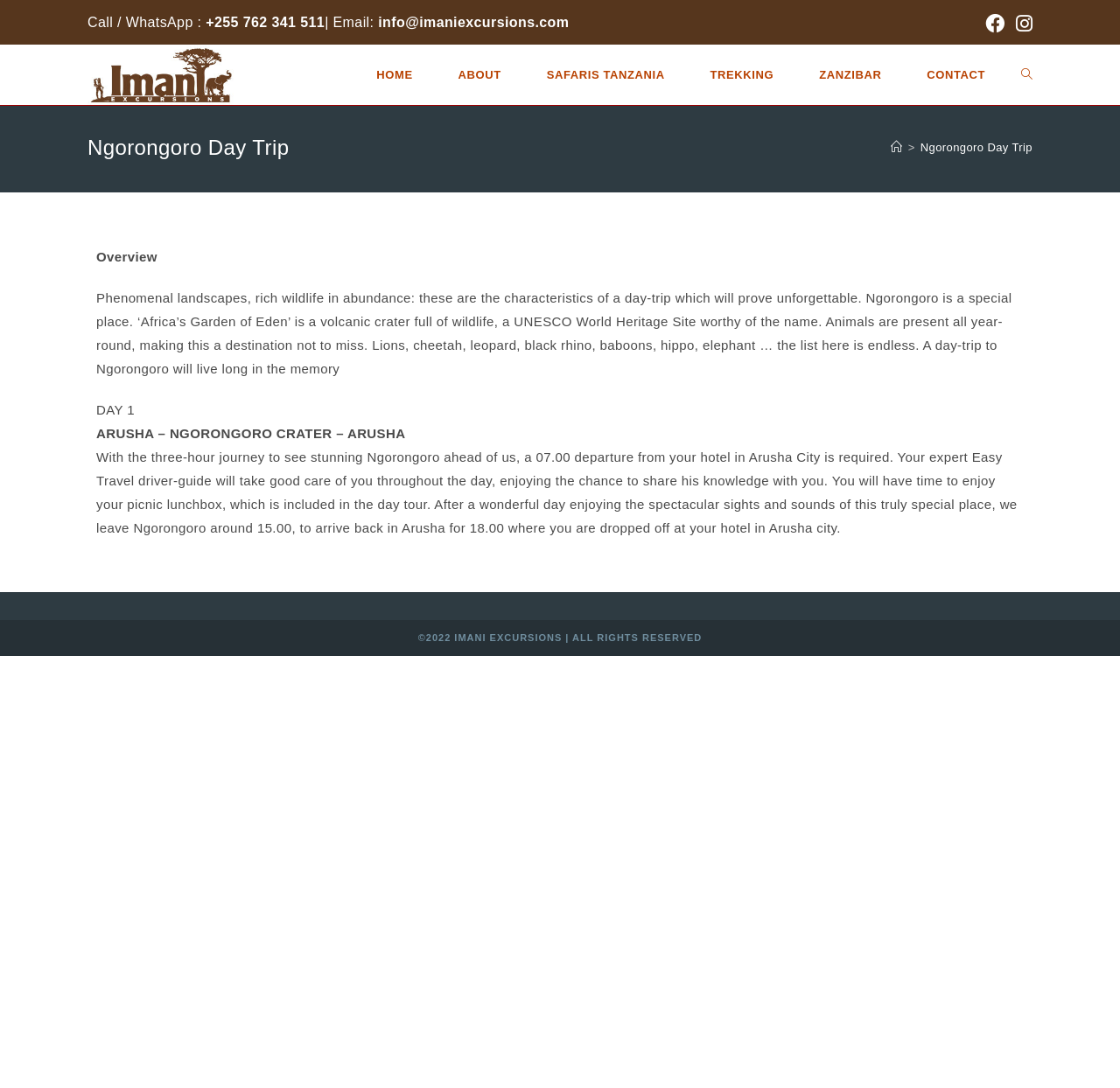Identify the bounding box coordinates of the part that should be clicked to carry out this instruction: "Email the tour operator".

[0.338, 0.014, 0.508, 0.027]